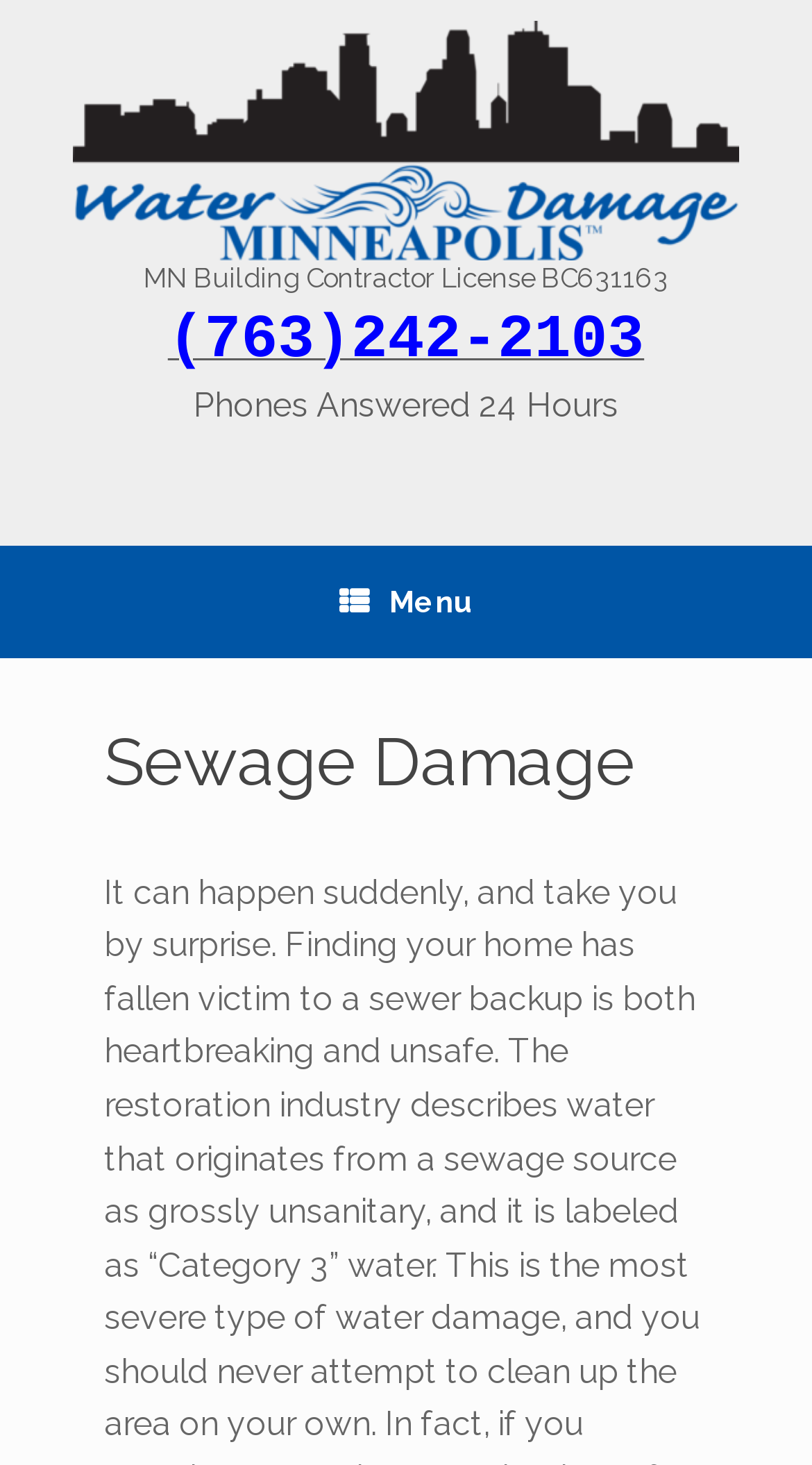What is the service hours of the phone?
Provide a well-explained and detailed answer to the question.

I found the service hours by looking at the StaticText element with the text 'Phones Answered 24 Hours' which is located at the coordinates [0.238, 0.263, 0.762, 0.29] and is a part of the complementary element.